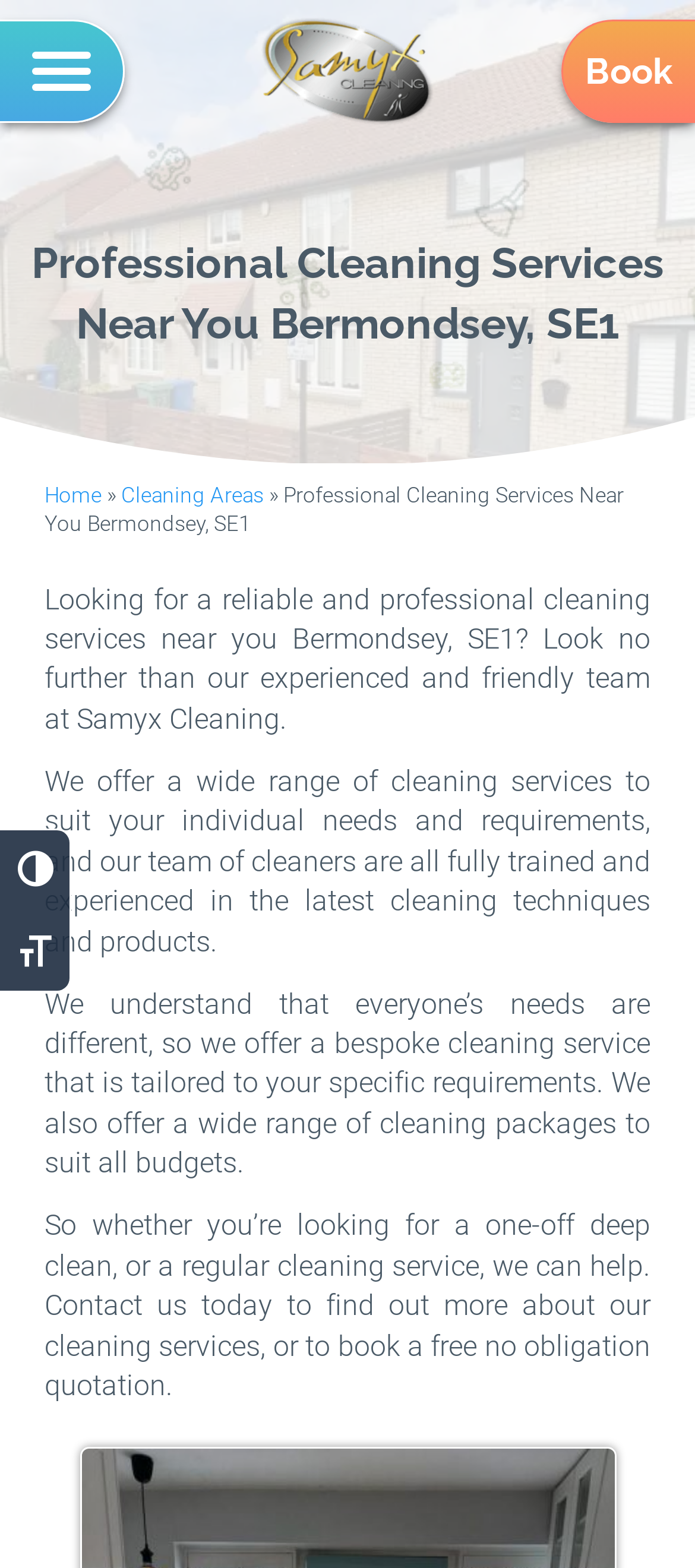Provide a short, one-word or phrase answer to the question below:
What is the company name?

Samyx Cleaning